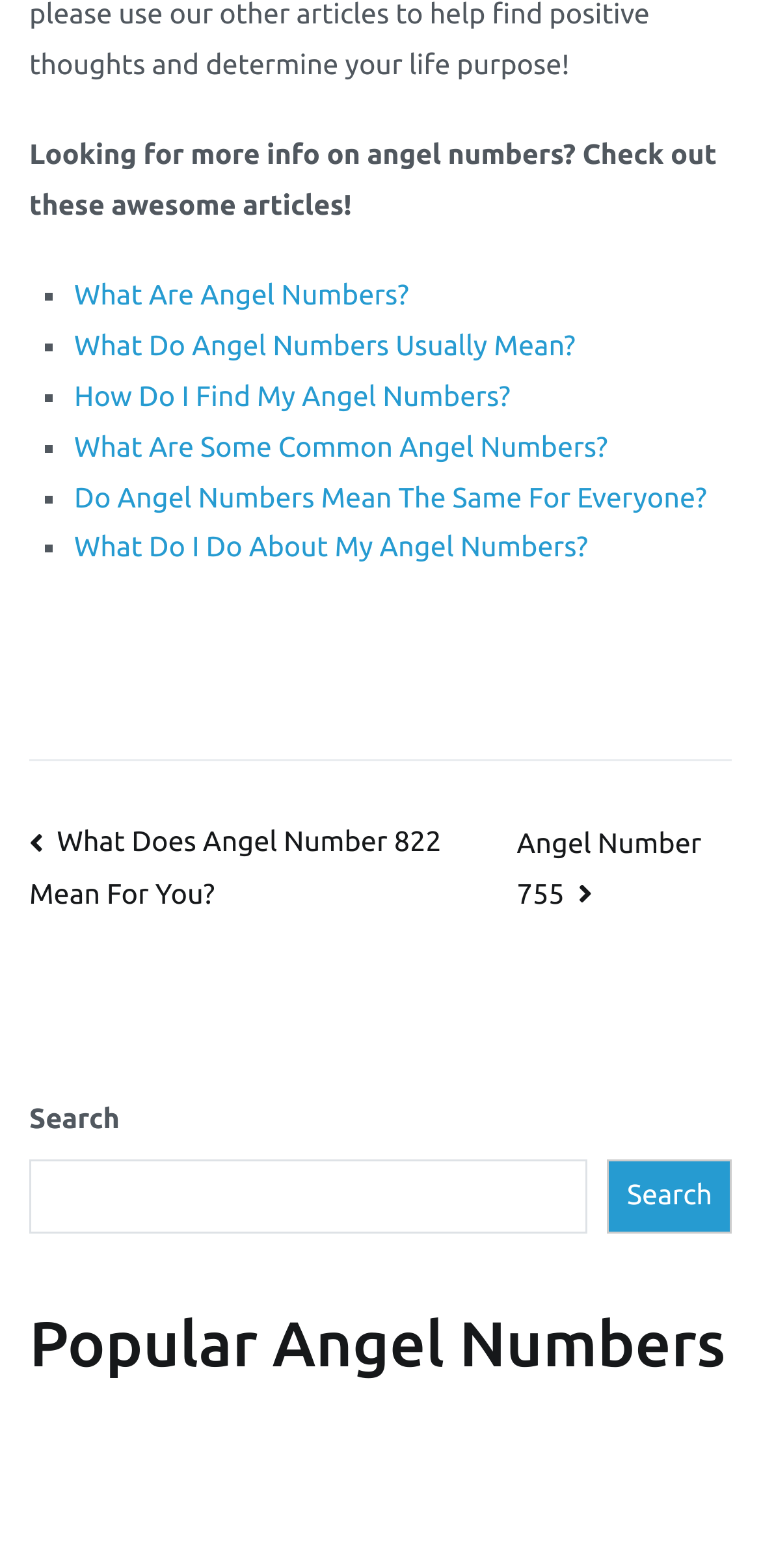What is the first article mentioned?
Please use the image to deliver a detailed and complete answer.

The first article mentioned is 'What Are Angel Numbers?' which is a link located at the top of the webpage, indicated by the bounding box coordinates [0.098, 0.178, 0.537, 0.198].